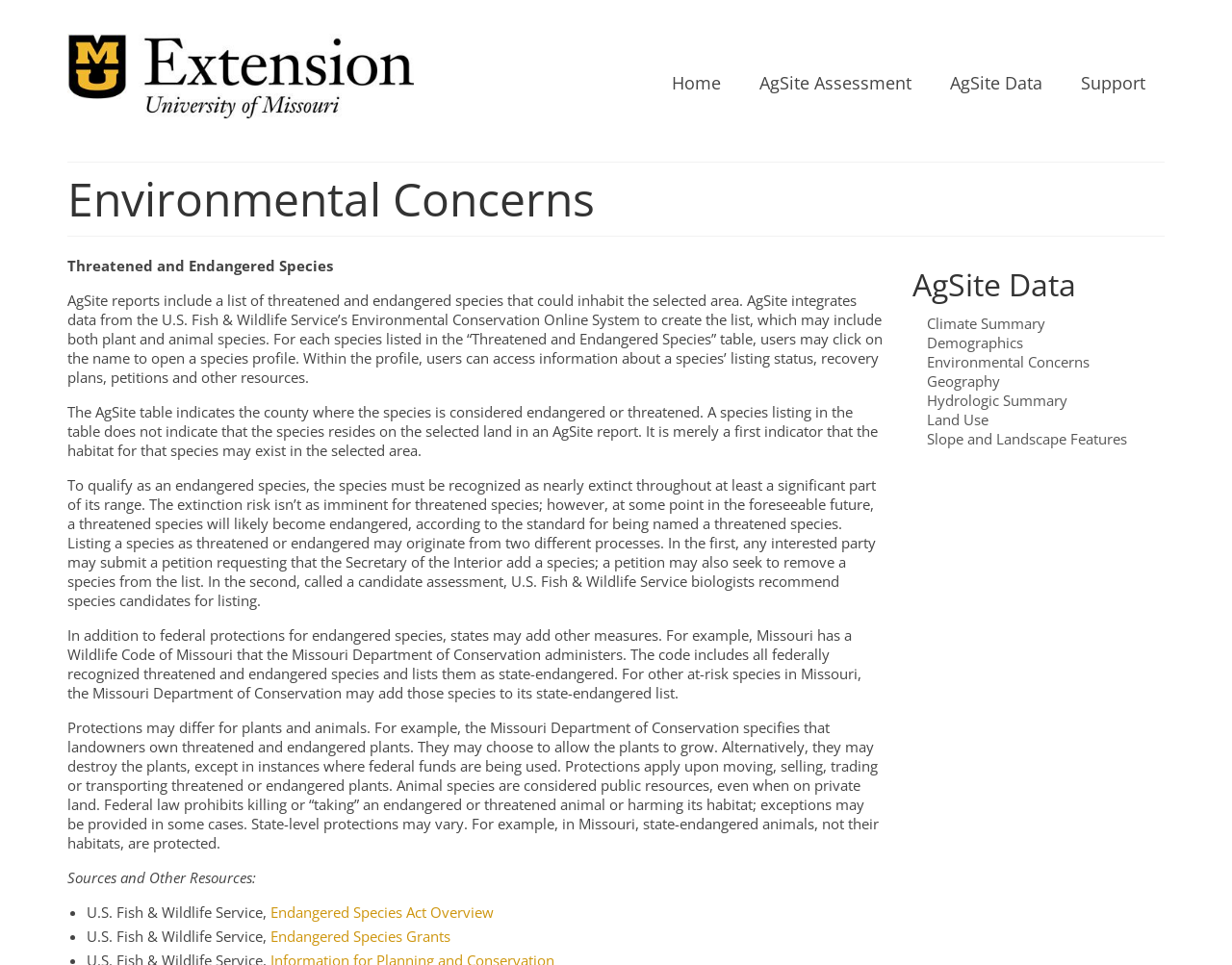Could you find the bounding box coordinates of the clickable area to complete this instruction: "Go to Support"?

[0.862, 0.065, 0.945, 0.107]